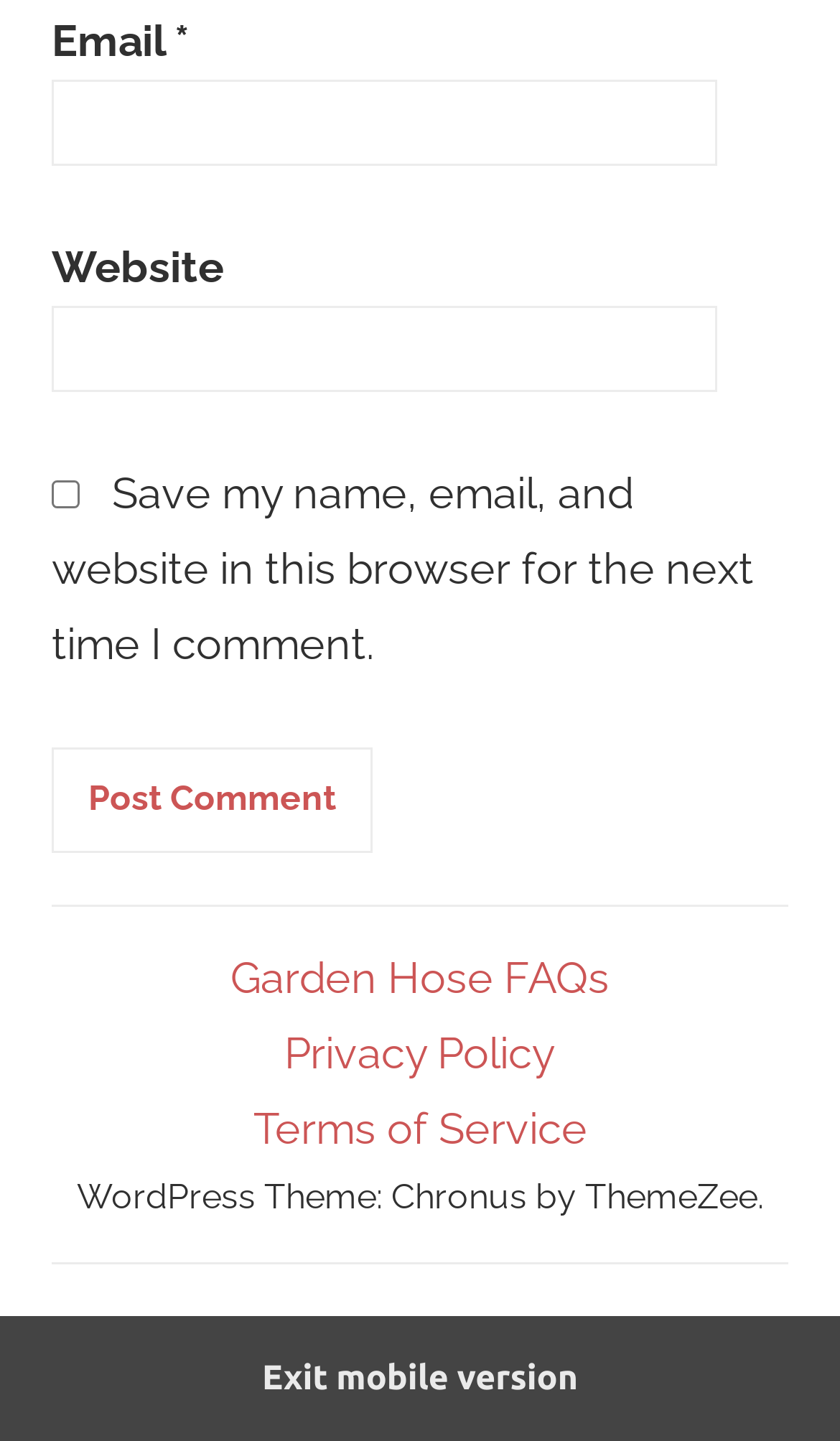Find the bounding box coordinates of the clickable area required to complete the following action: "Input website URL".

[0.062, 0.212, 0.854, 0.272]